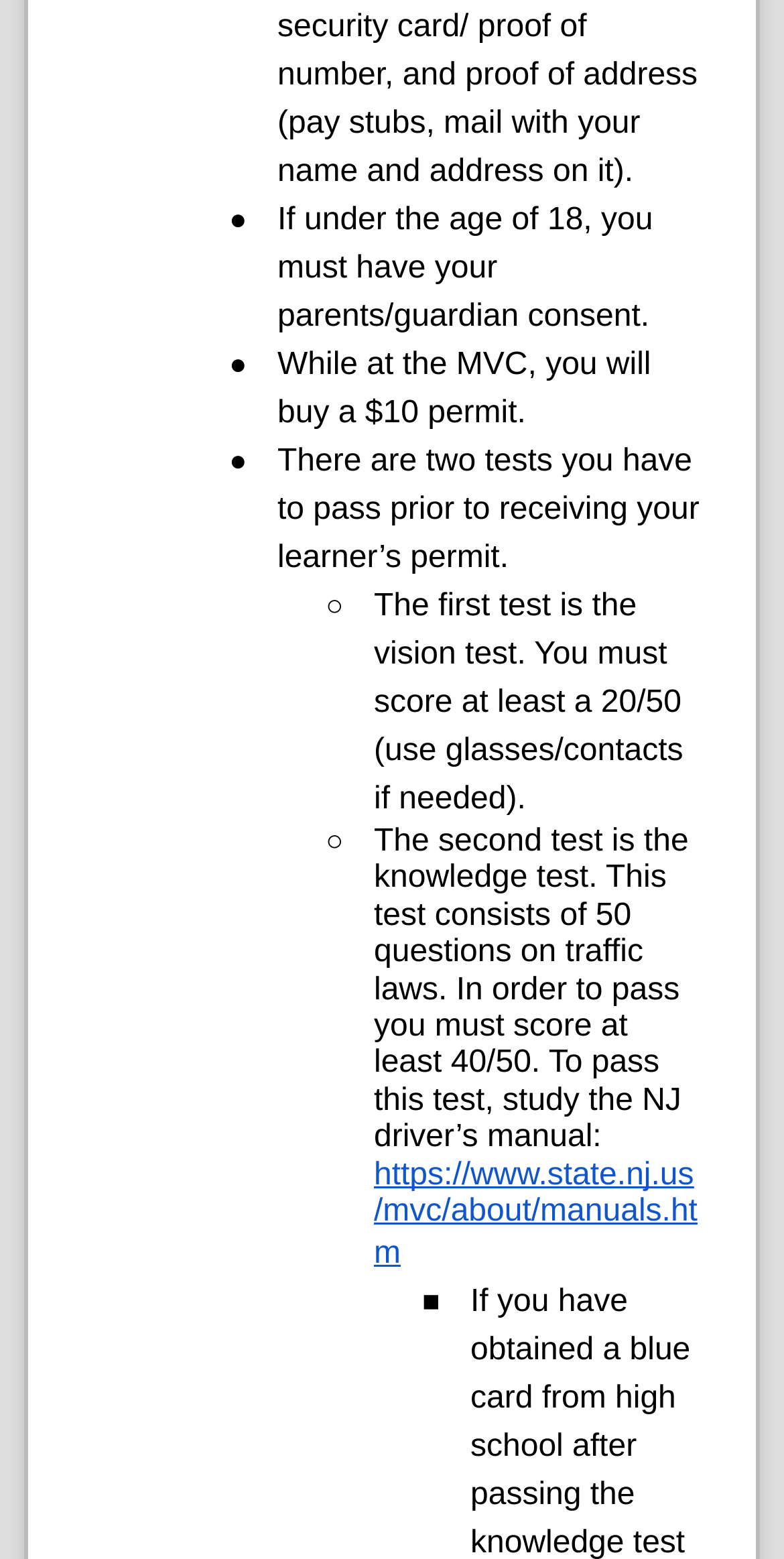How many questions are on the knowledge test?
Refer to the image and give a detailed response to the question.

The webpage states that the second test is the knowledge test, which consists of 50 questions on traffic laws, and you must score at least 40/50 to pass.